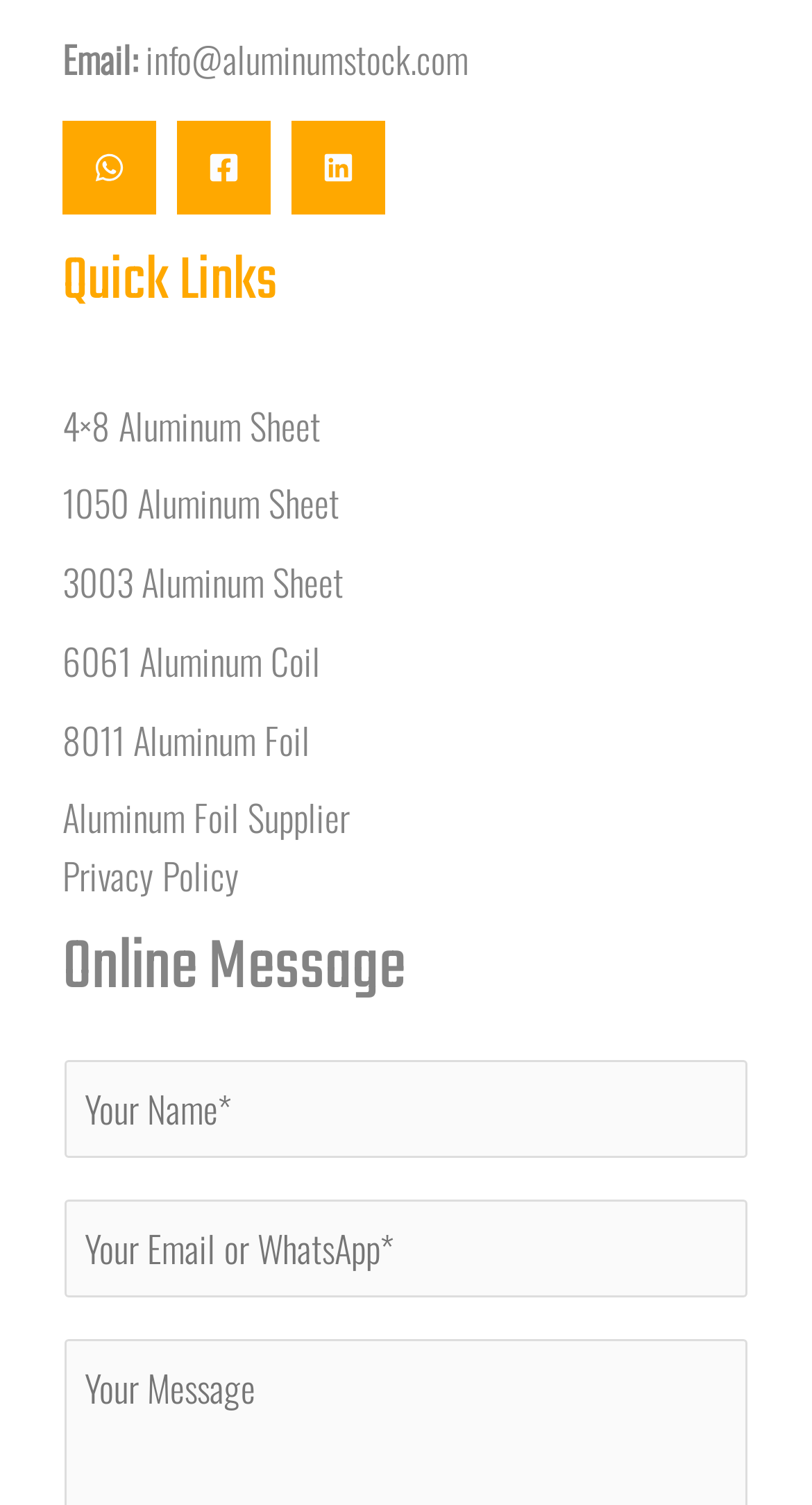Please identify the bounding box coordinates of the element that needs to be clicked to execute the following command: "Contact through WhatsApp". Provide the bounding box using four float numbers between 0 and 1, formatted as [left, top, right, bottom].

[0.077, 0.08, 0.192, 0.143]